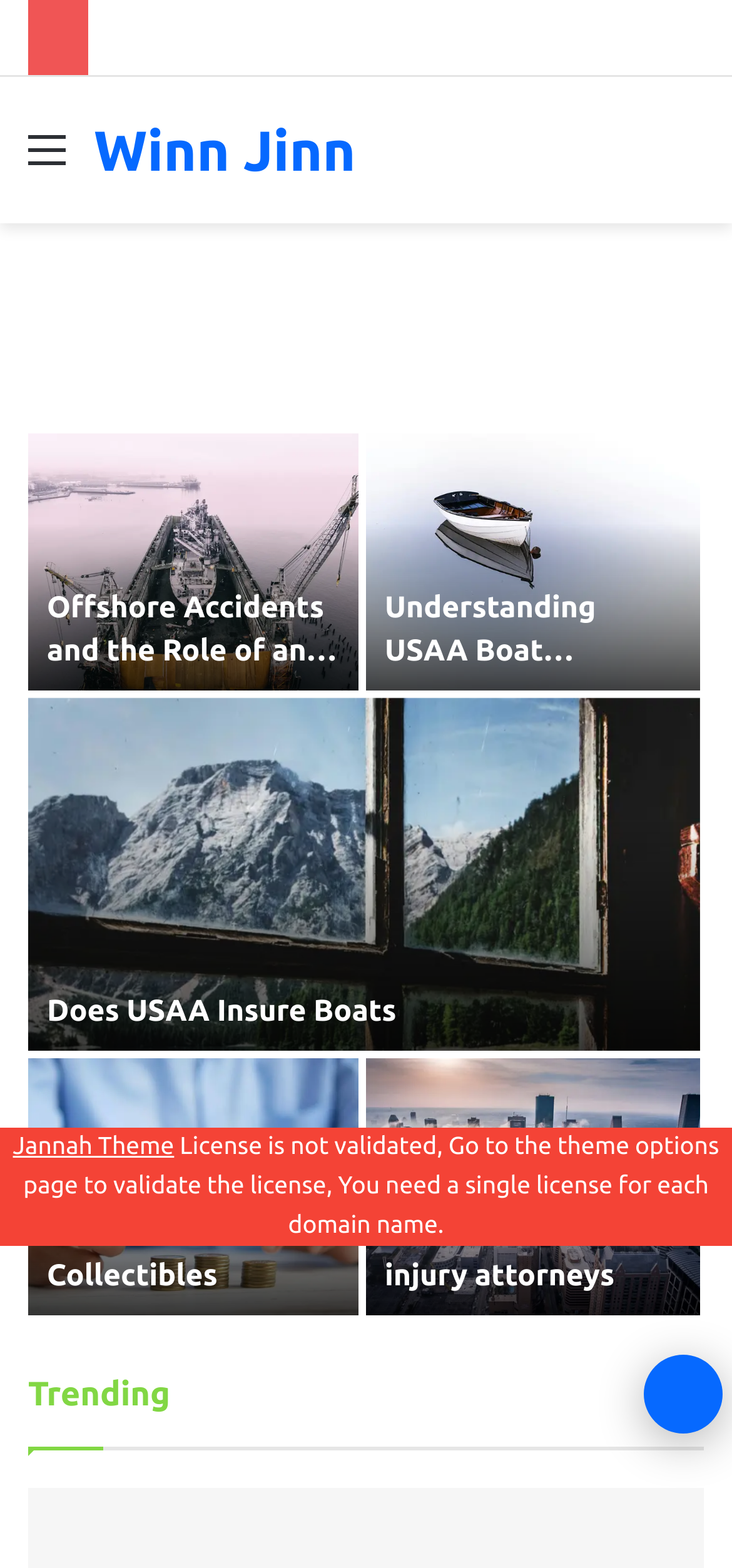Provide the bounding box coordinates of the HTML element described as: "Jannah Theme". The bounding box coordinates should be four float numbers between 0 and 1, i.e., [left, top, right, bottom].

[0.018, 0.723, 0.238, 0.74]